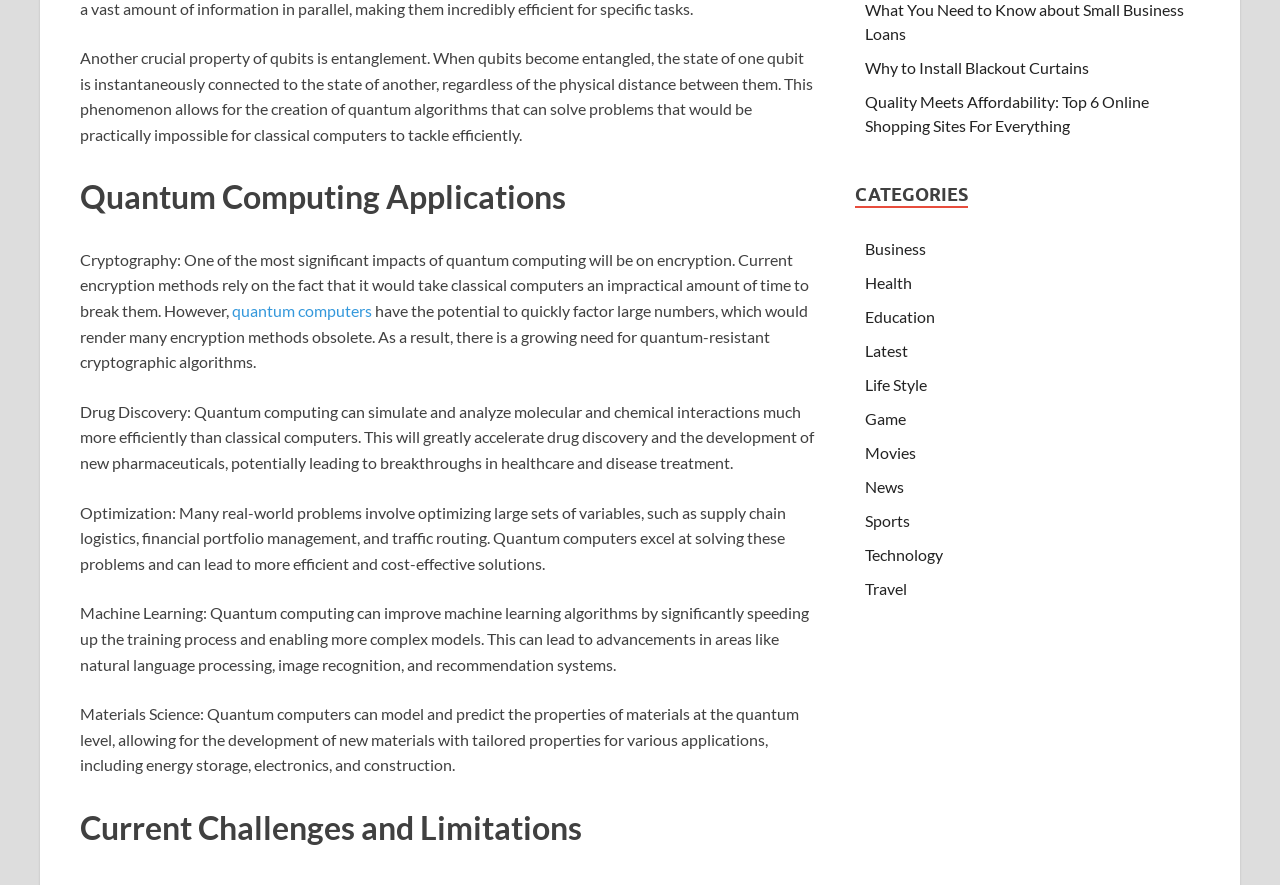What is entanglement in qubits?
Respond with a short answer, either a single word or a phrase, based on the image.

instantaneous connection